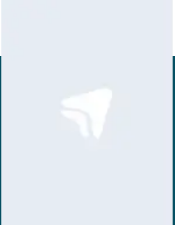Please analyze the image and give a detailed answer to the question:
What challenges the medicinal mushrooms market?

The caption highlights that natural calamities affecting crop yields are one of the challenges facing the medicinal mushrooms market, implying that unpredictable weather events or natural disasters can impact the supply of medicinal mushrooms and hinder the market's growth.